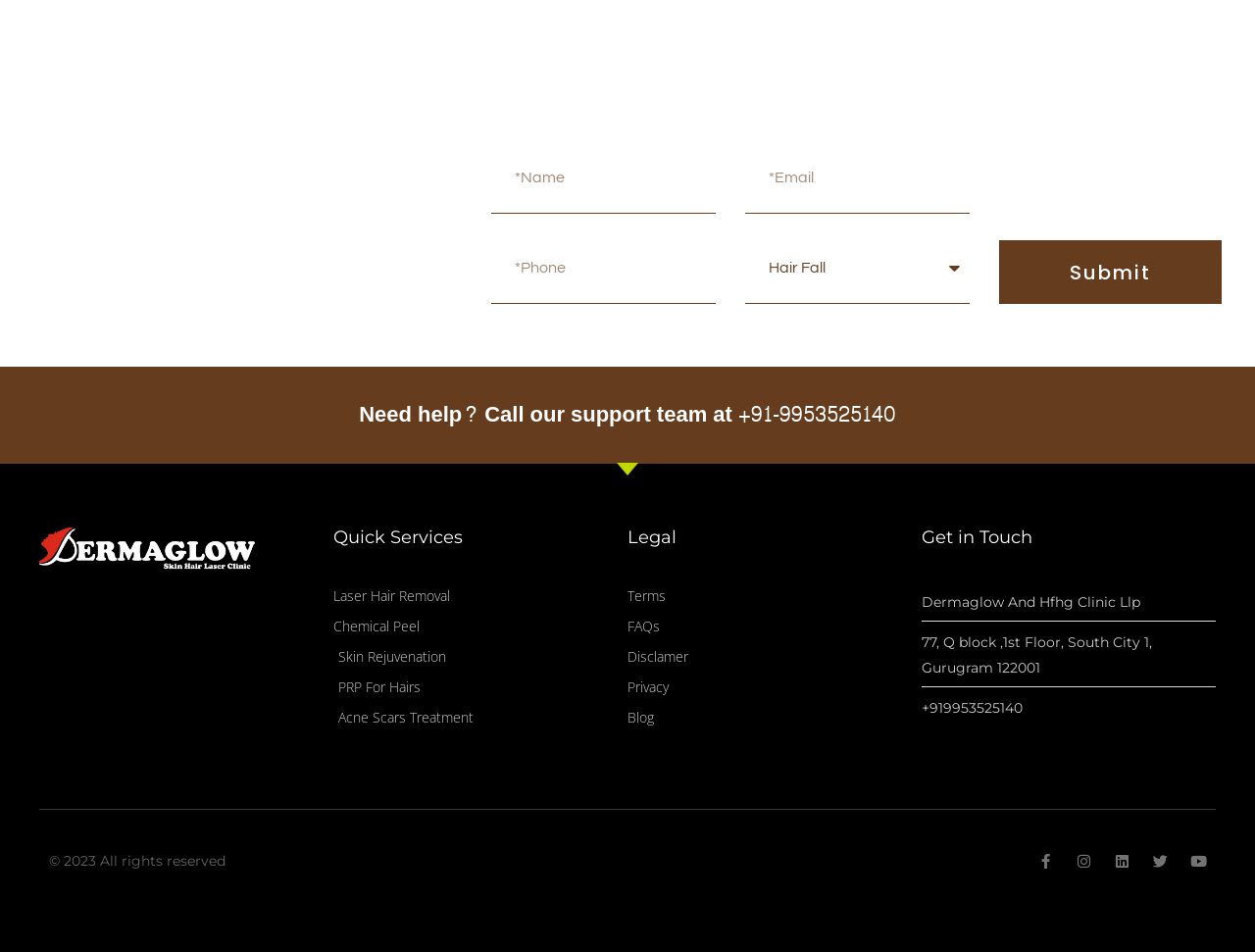Determine the bounding box coordinates of the clickable region to follow the instruction: "Click on the 'CGC' link".

None